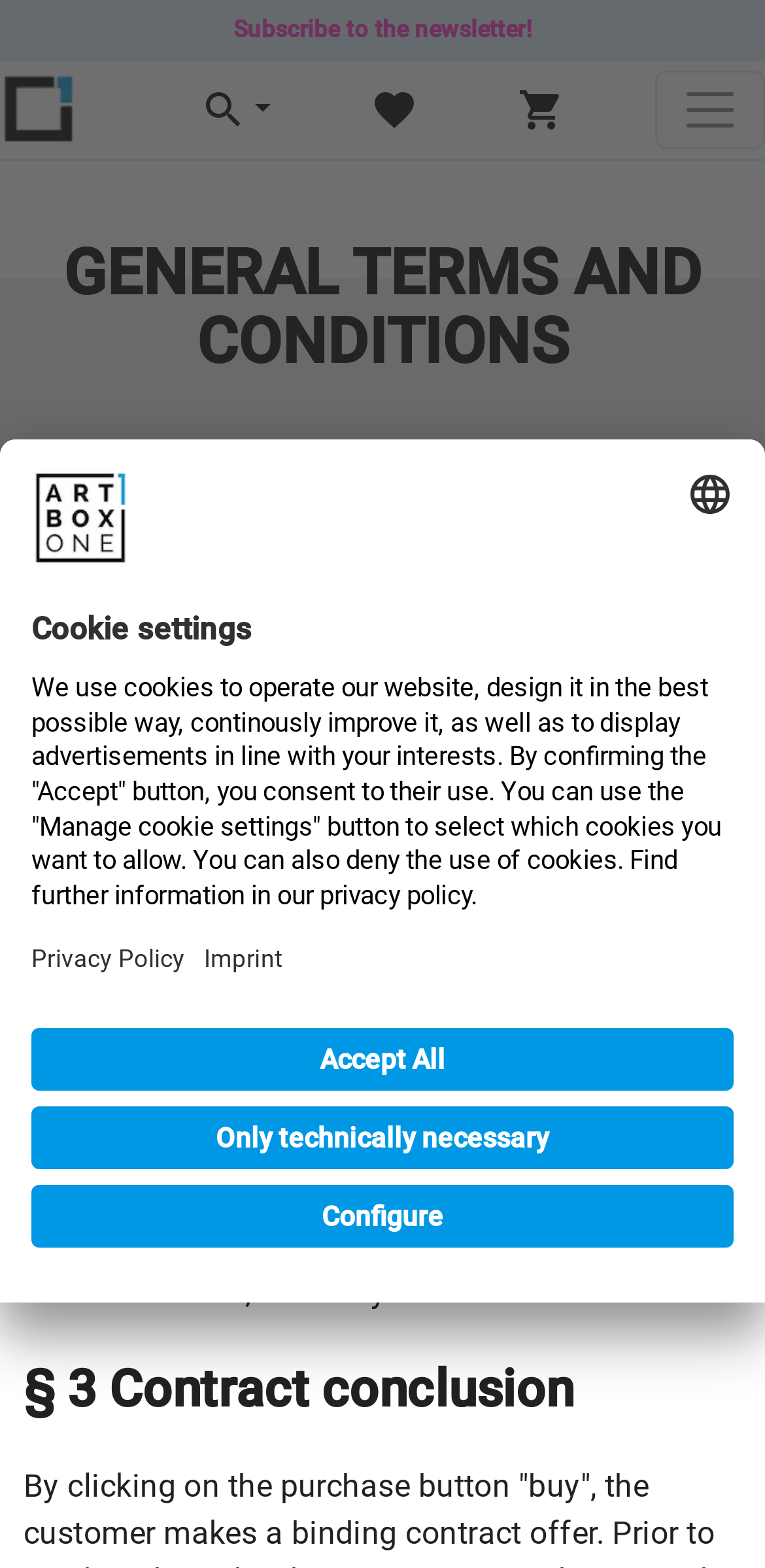Can you extract the headline from the webpage for me?

GENERAL TERMS AND CONDITIONS